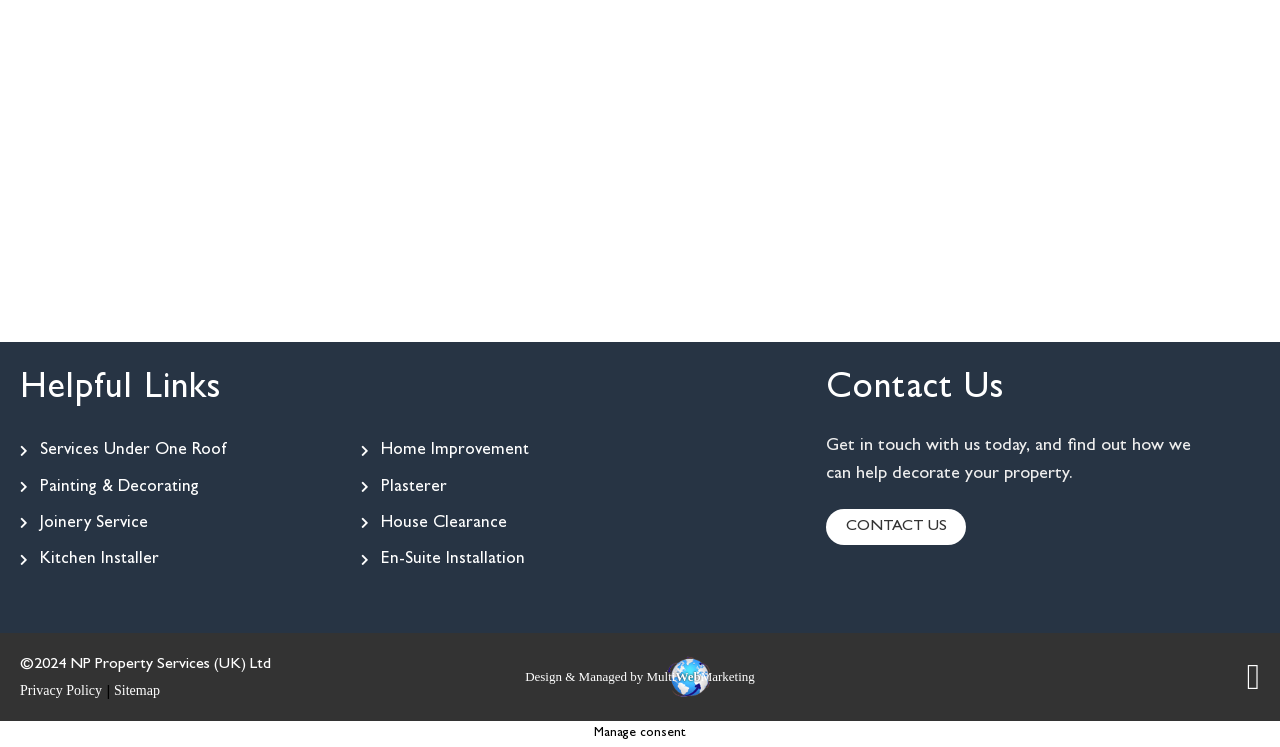What is the main category of services offered?
Can you provide a detailed and comprehensive answer to the question?

The webpage has a section titled 'Helpful Links' which lists various services under one roof. The services include 'Home Improvement', 'Painting & Decorating', 'Plasterer', and more. Therefore, the main category of services offered is Home Improvement.